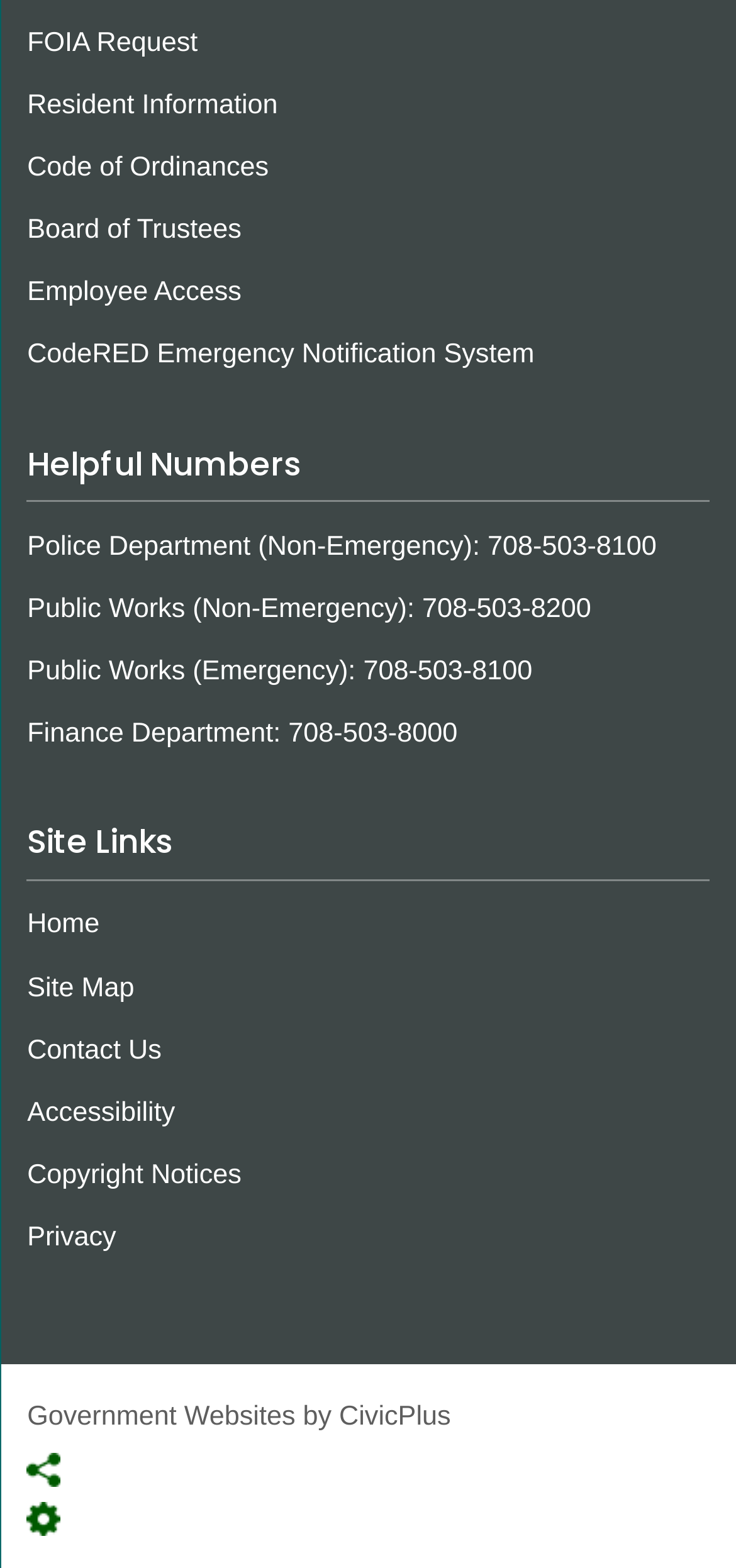Specify the bounding box coordinates of the area that needs to be clicked to achieve the following instruction: "Call Police Department".

[0.662, 0.339, 0.892, 0.358]